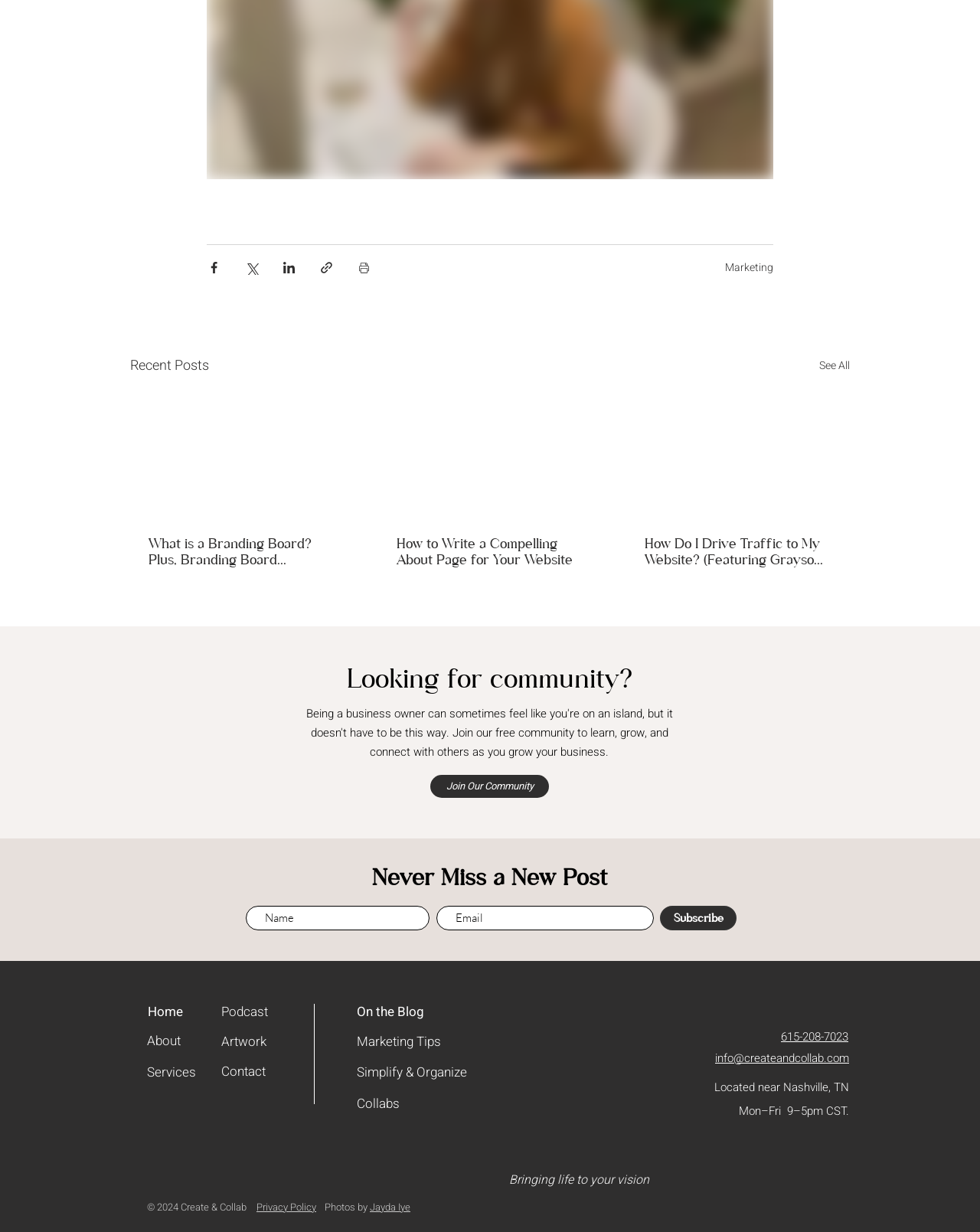Provide a brief response to the question using a single word or phrase: 
What is the category of the first article?

Marketing